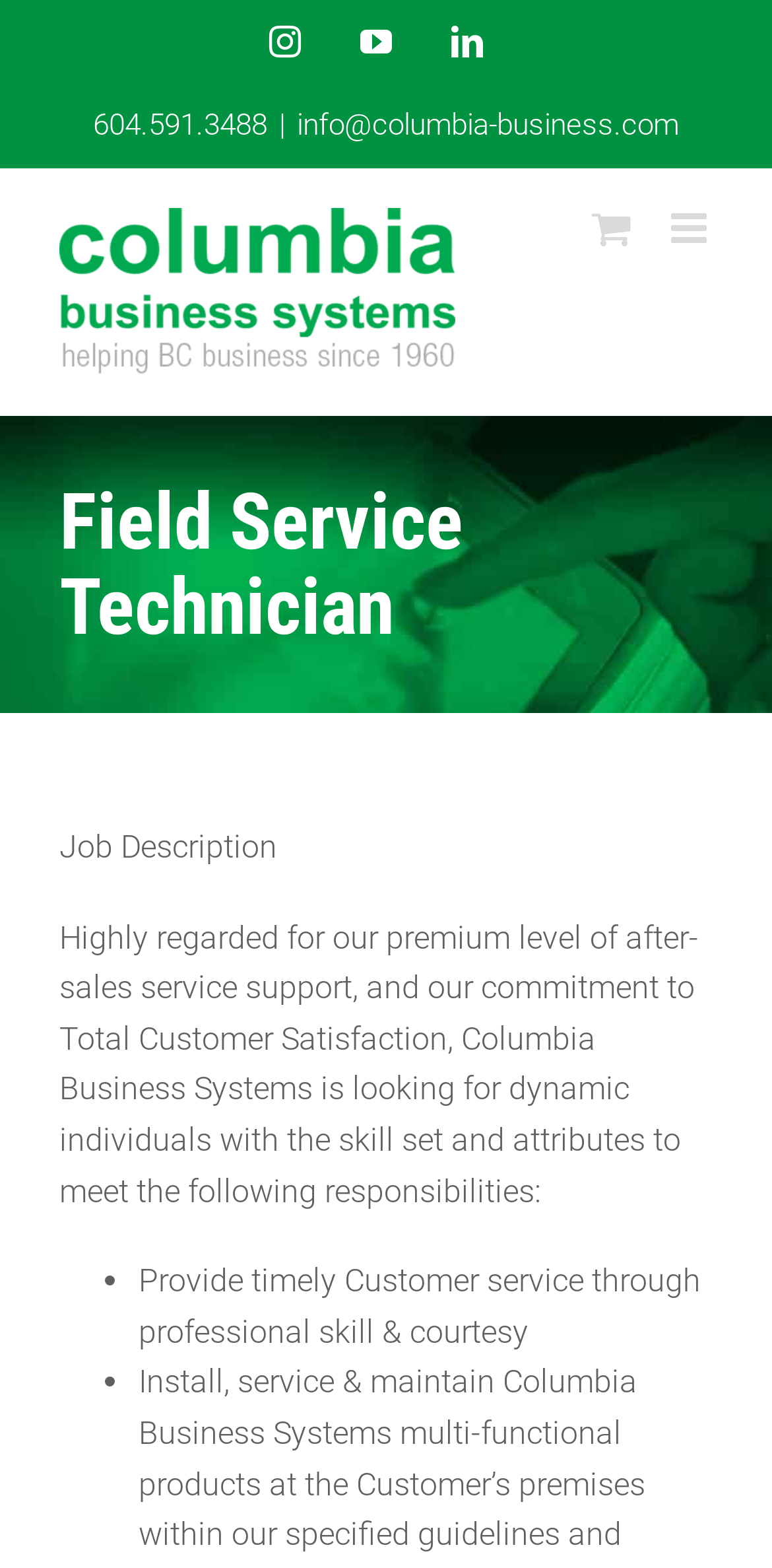How many social media links are at the top of the webpage?
Using the information from the image, provide a comprehensive answer to the question.

I found the social media links by looking at the link elements with the texts ' Instagram', ' YouTube', and ' LinkedIn' located at [0.349, 0.016, 0.39, 0.037], [0.467, 0.016, 0.508, 0.037], and [0.585, 0.016, 0.626, 0.037] respectively.